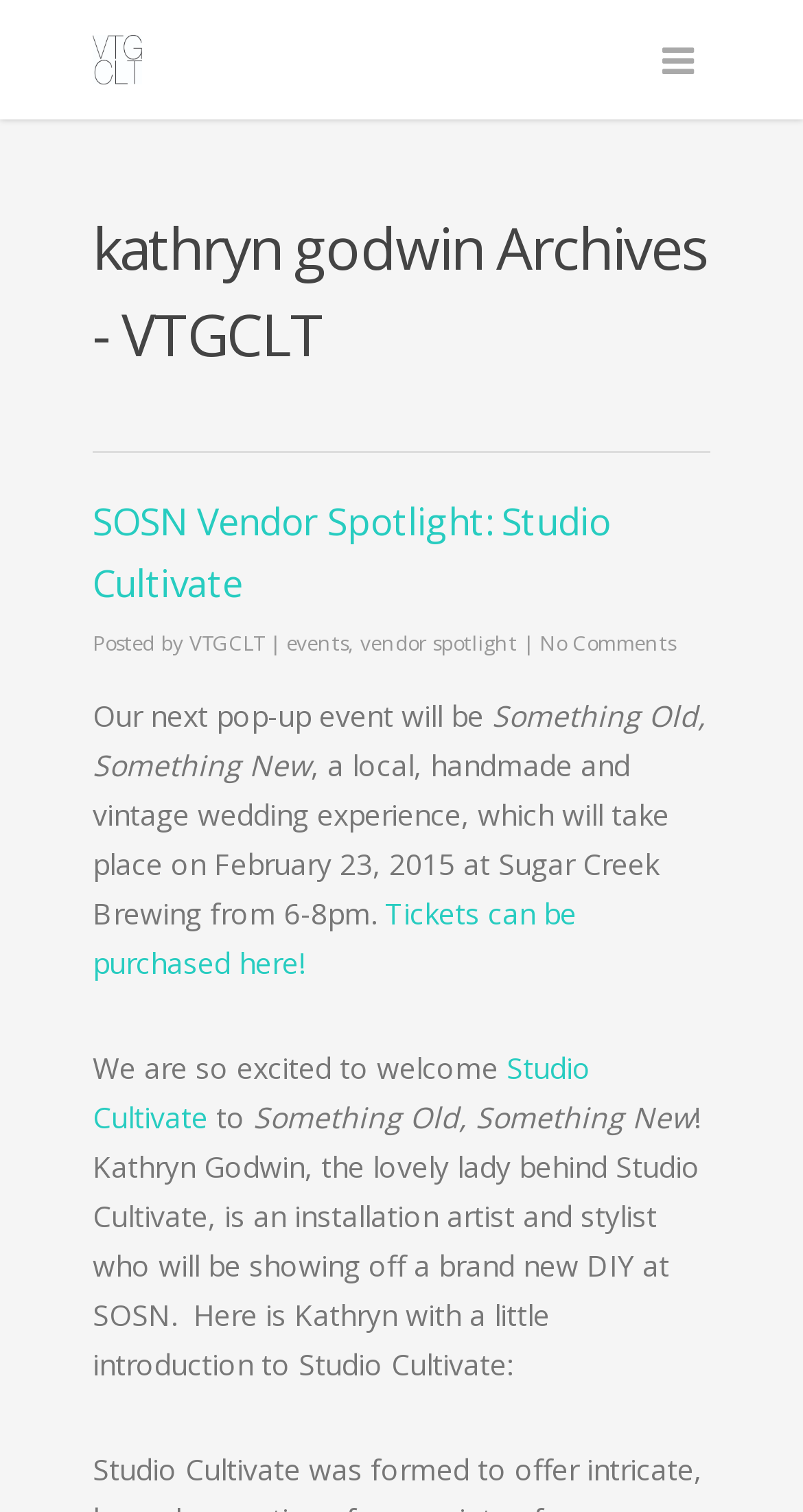Could you provide the bounding box coordinates for the portion of the screen to click to complete this instruction: "Purchase tickets"?

[0.115, 0.591, 0.718, 0.65]